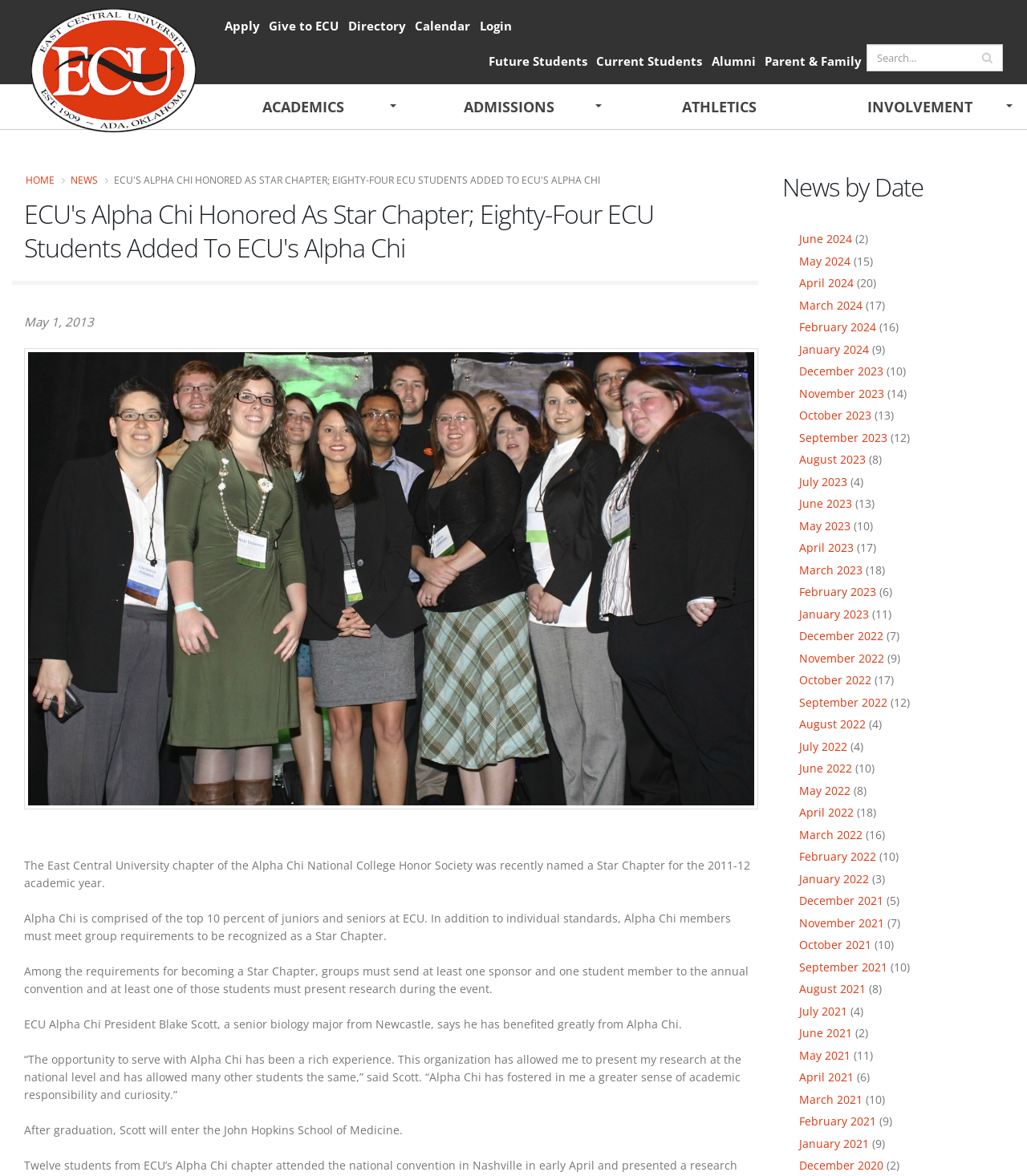Determine the main headline from the webpage and extract its text.

ECU's Alpha Chi Honored As Star Chapter; Eighty-Four ECU Students Added To ECU's Alpha Chi